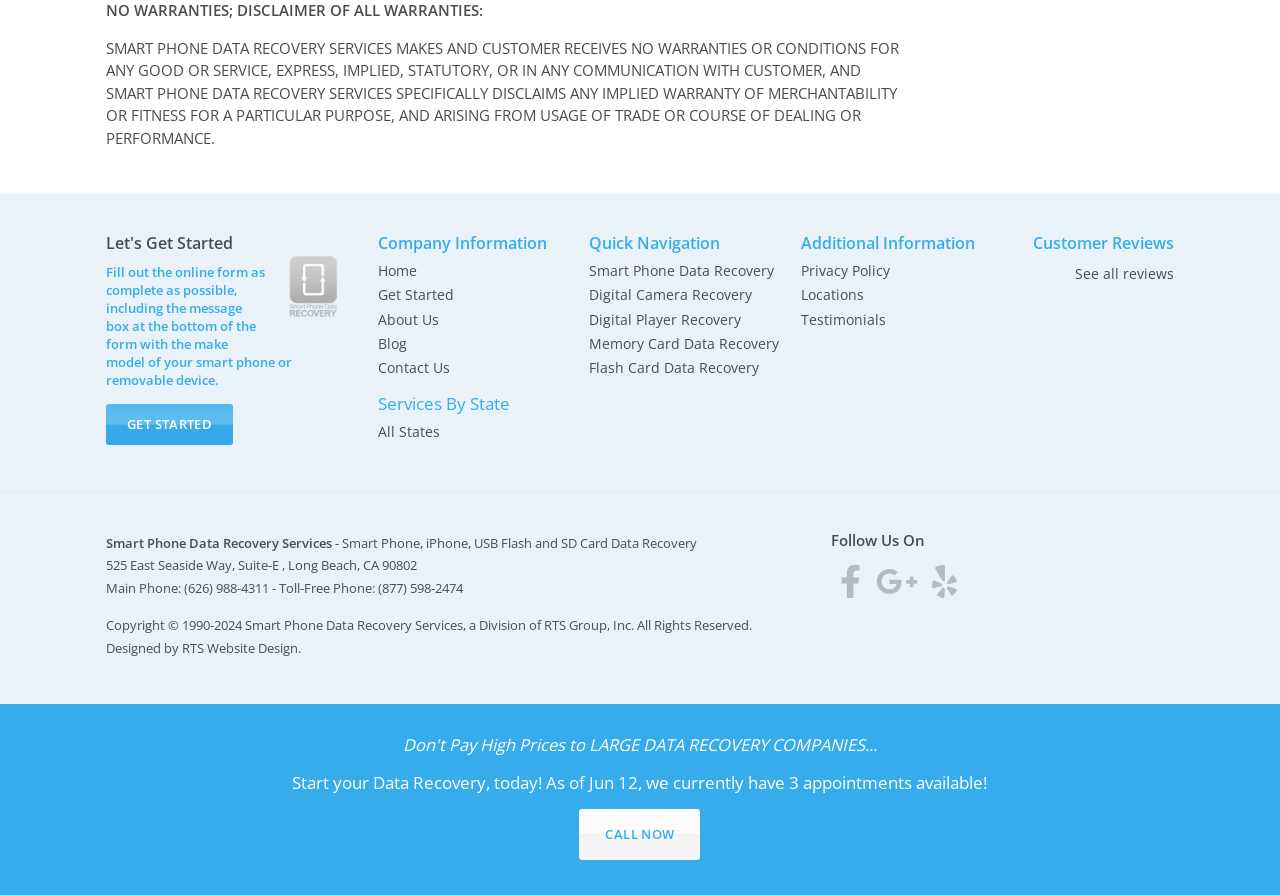Please locate the bounding box coordinates for the element that should be clicked to achieve the following instruction: "Click on 'Contact Us'". Ensure the coordinates are given as four float numbers between 0 and 1, i.e., [left, top, right, bottom].

[0.295, 0.402, 0.445, 0.429]